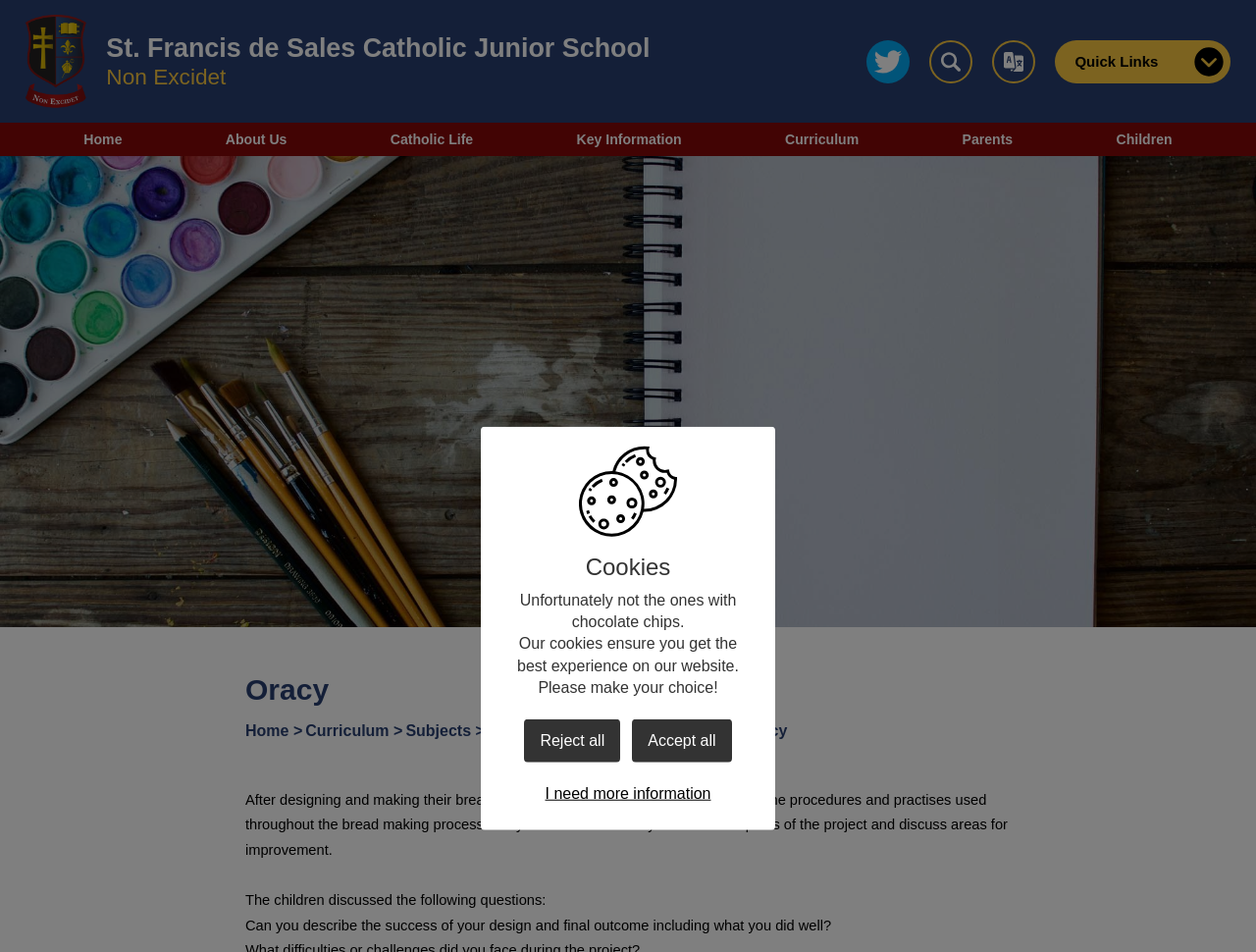Give a short answer to this question using one word or a phrase:
What is the purpose of the cookies on this website?

To ensure best experience